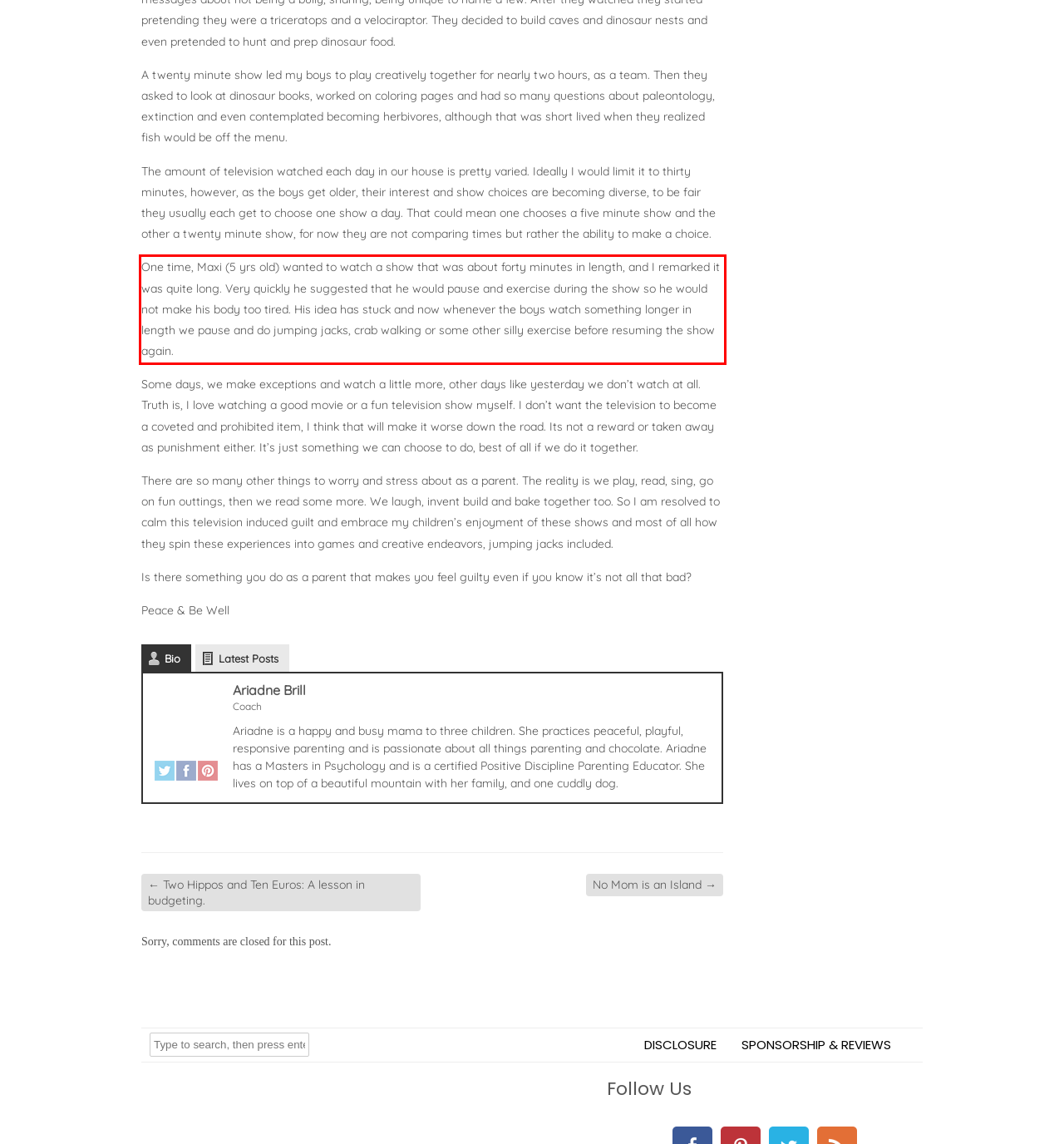Look at the provided screenshot of the webpage and perform OCR on the text within the red bounding box.

One time, Maxi (5 yrs old) wanted to watch a show that was about forty minutes in length, and I remarked it was quite long. Very quickly he suggested that he would pause and exercise during the show so he would not make his body too tired. His idea has stuck and now whenever the boys watch something longer in length we pause and do jumping jacks, crab walking or some other silly exercise before resuming the show again.